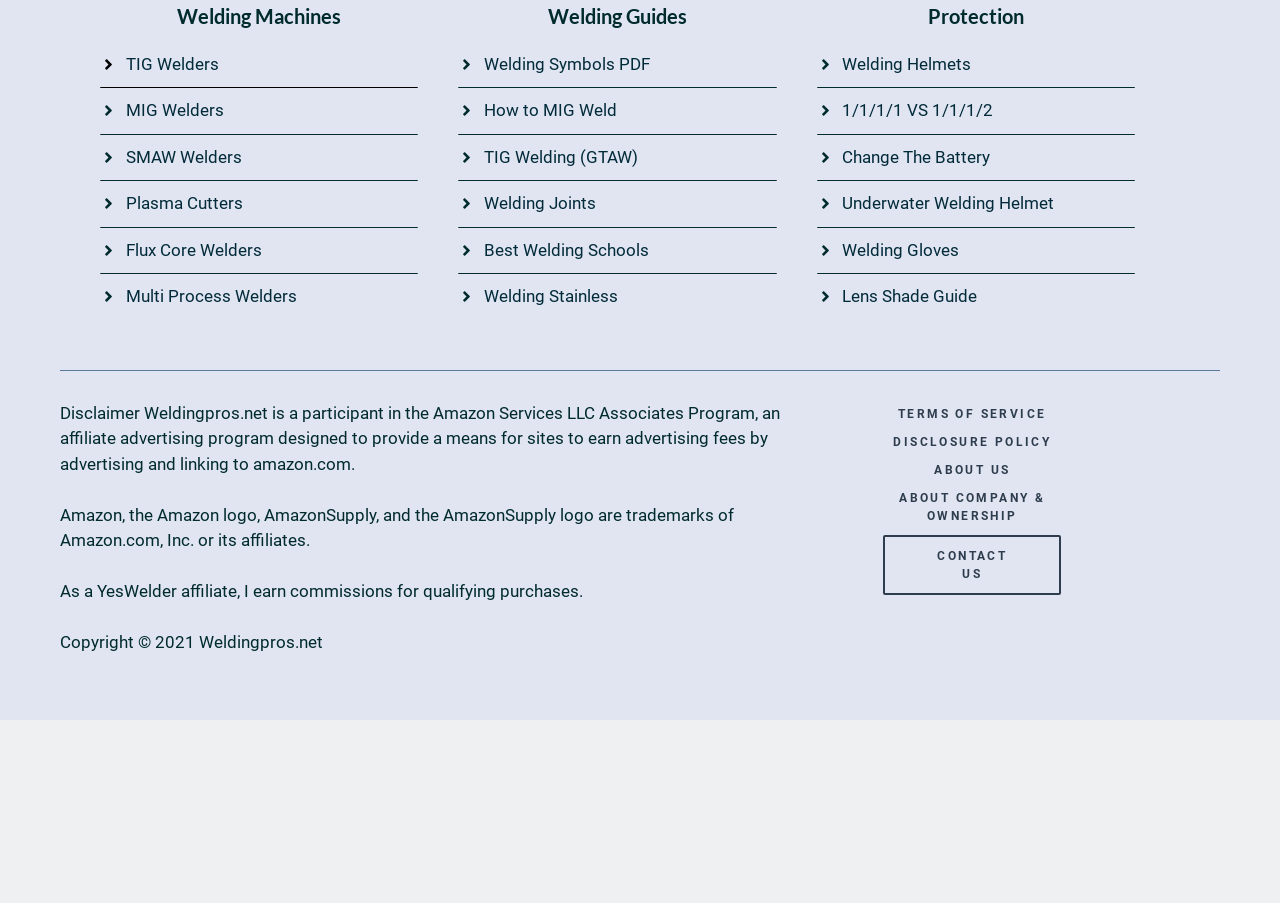What is the affiliation of the website with Amazon?
Can you provide an in-depth and detailed response to the question?

The website has a disclaimer stating that it is a participant in the Amazon Services LLC Associates Program, which is an affiliate advertising program designed to provide a means for sites to earn advertising fees by advertising and linking to amazon.com.